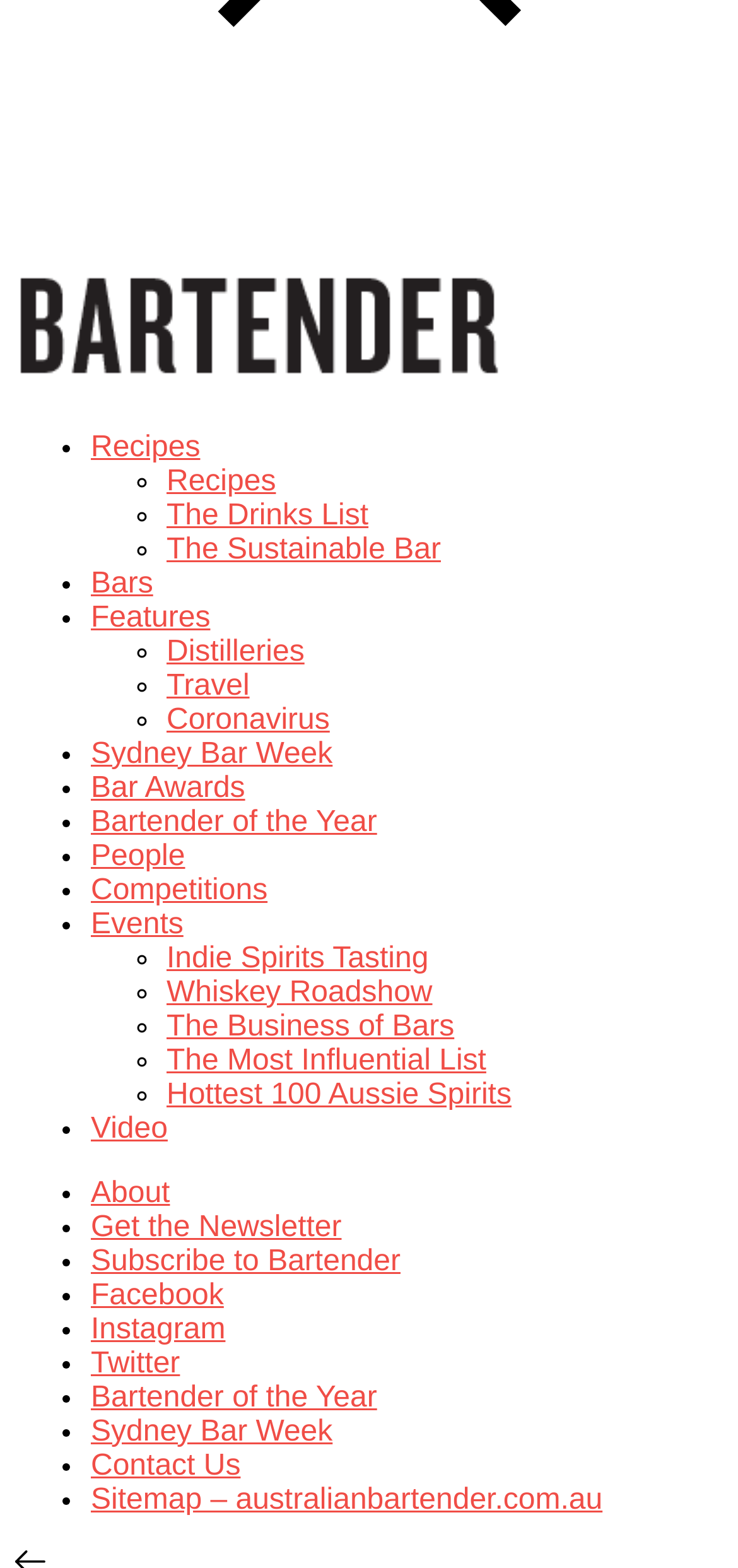What is the topic of the 'The Sustainable Bar' link?
Please interpret the details in the image and answer the question thoroughly.

The topic of the 'The Sustainable Bar' link can be inferred from the text of the link itself, which suggests that it is related to sustainability in the context of bars.